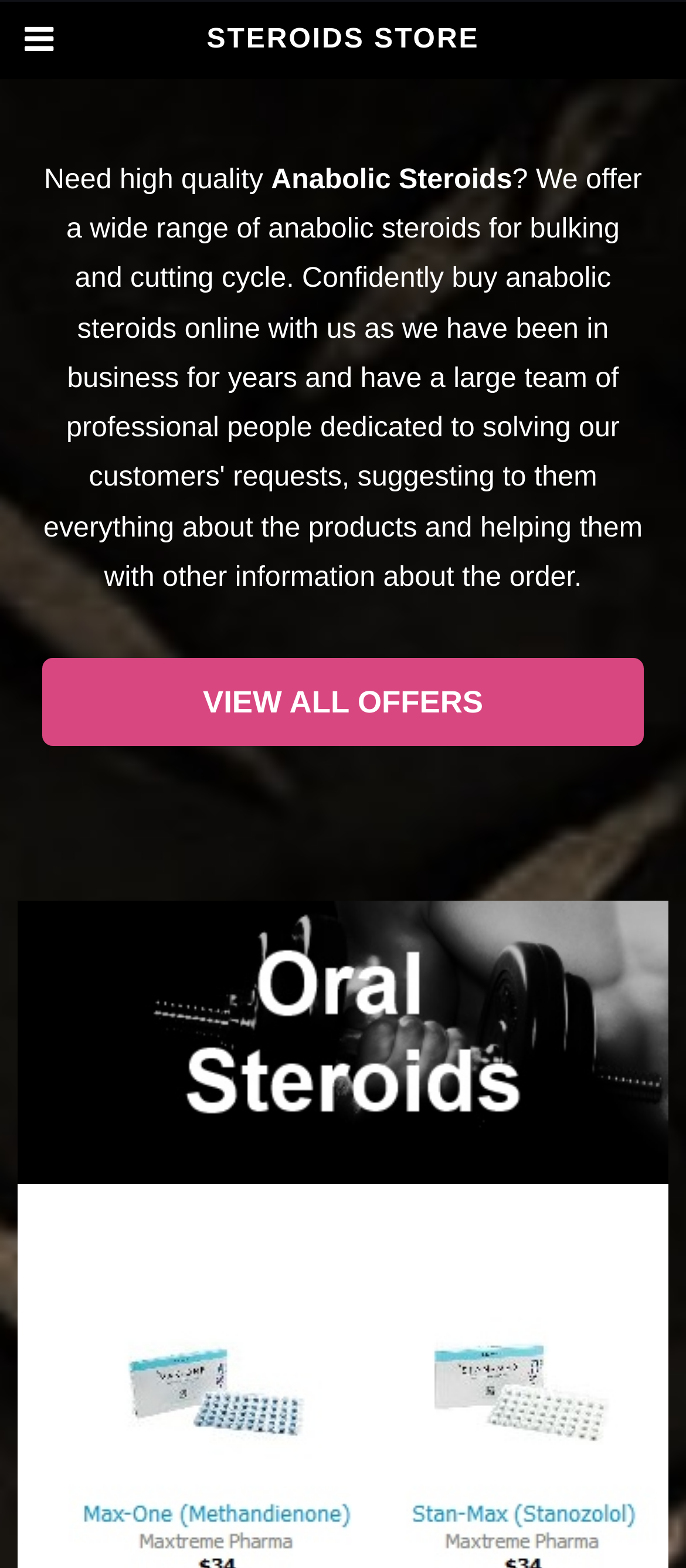Generate a detailed explanation of the webpage's features and information.

The webpage is about Legal Steroids UK, with a focus on buying real Dianabol and other steroids online. At the top of the page, there is a heading that reads "STEROIDS STORE" in a prominent position, spanning the entire width of the page. Below this heading, there are two lines of text, with "Need high quality" on the left and "Anabolic Steroids" on the right.

On the left side of the page, there is a link to "VIEW ALL OFFERS" that takes up a significant portion of the vertical space. To the right of this link, there is another link to "Oral Steroids" accompanied by an image with the same label. This link and image combination occupies a large area of the page.

There are no other notable elements on the page, aside from the links and text mentioned above. The overall content of the page appears to be focused on promoting and selling steroids online.